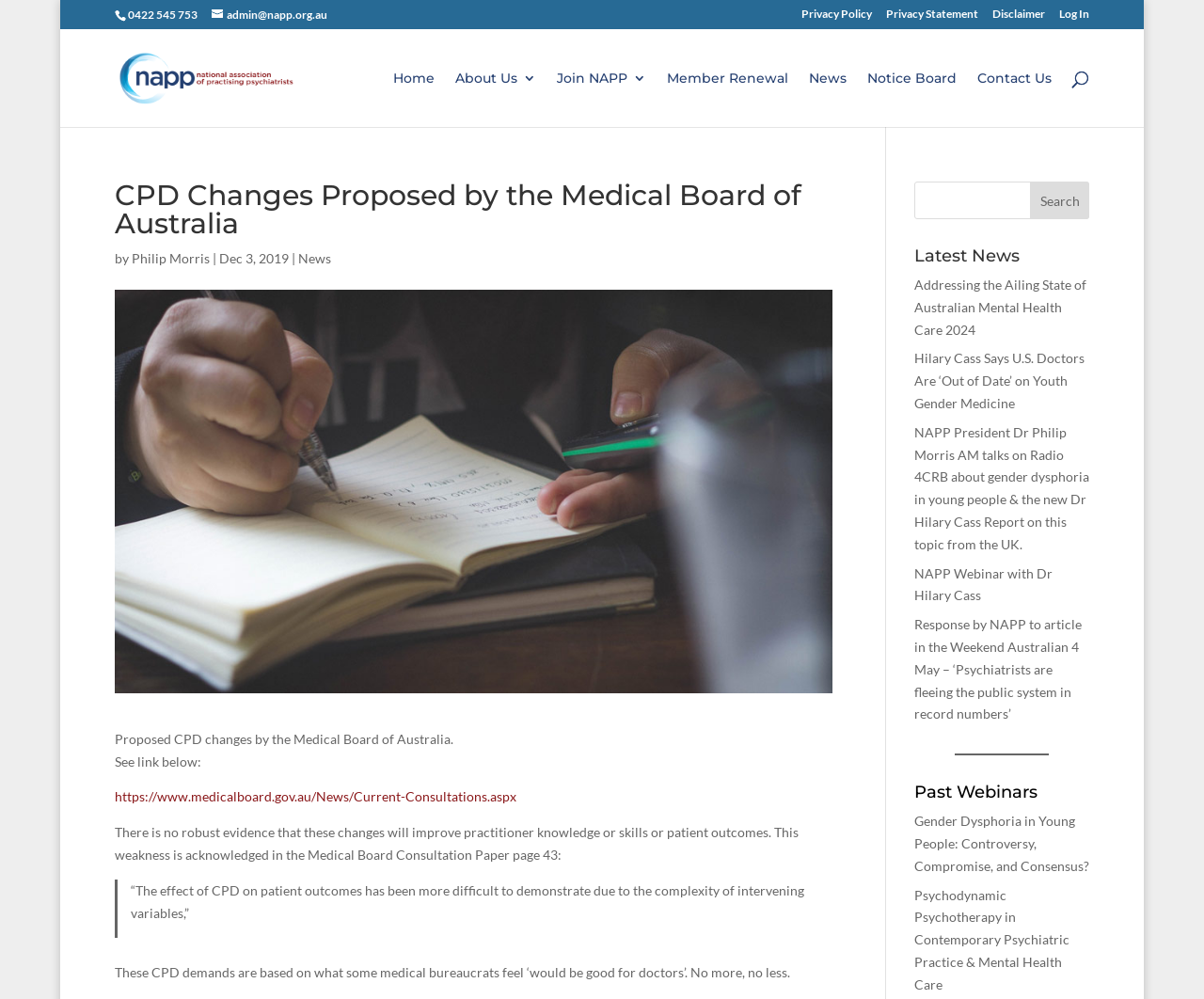Please specify the coordinates of the bounding box for the element that should be clicked to carry out this instruction: "Log in to the system". The coordinates must be four float numbers between 0 and 1, formatted as [left, top, right, bottom].

[0.88, 0.008, 0.905, 0.028]